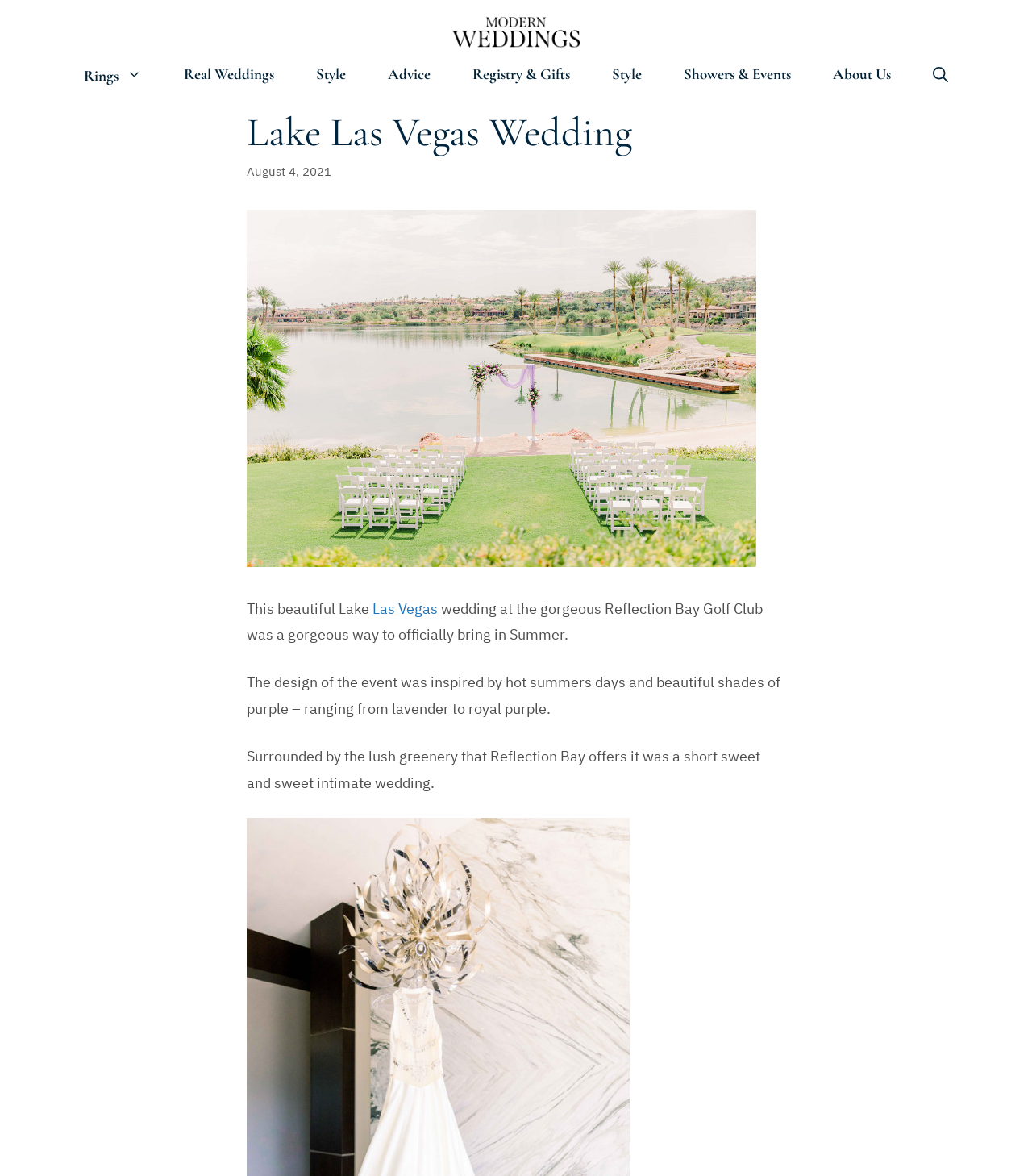What is the location of the wedding?
Ensure your answer is thorough and detailed.

Based on the webpage content, specifically the text 'This beautiful Lake Las Vegas wedding at the gorgeous Reflection Bay Golf Club was a gorgeous way to officially bring in Summer.', I can infer that the location of the wedding is Lake Las Vegas.